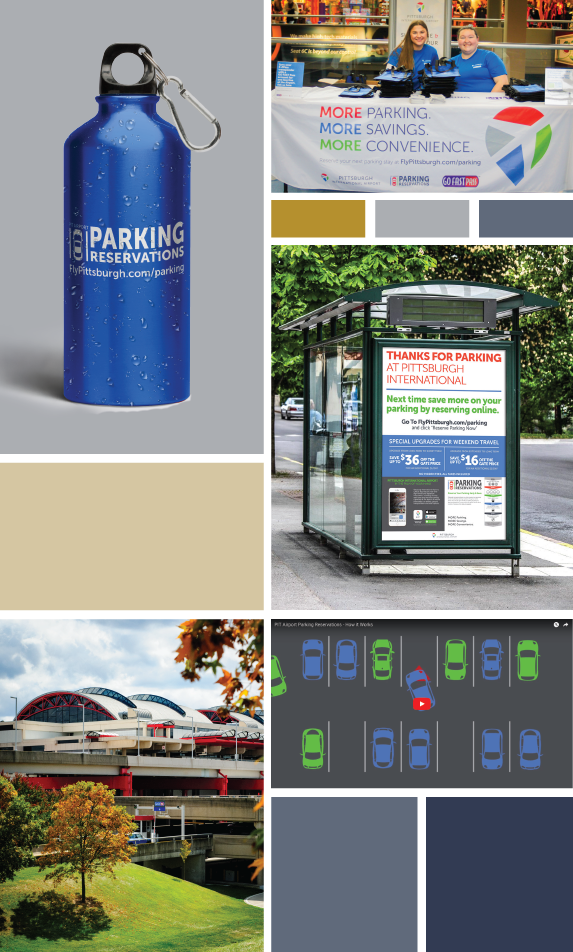Provide your answer in one word or a succinct phrase for the question: 
What is the slogan of the Grant Oliver Corporation's parking services?

More Parking. More Savings. More Convenience.